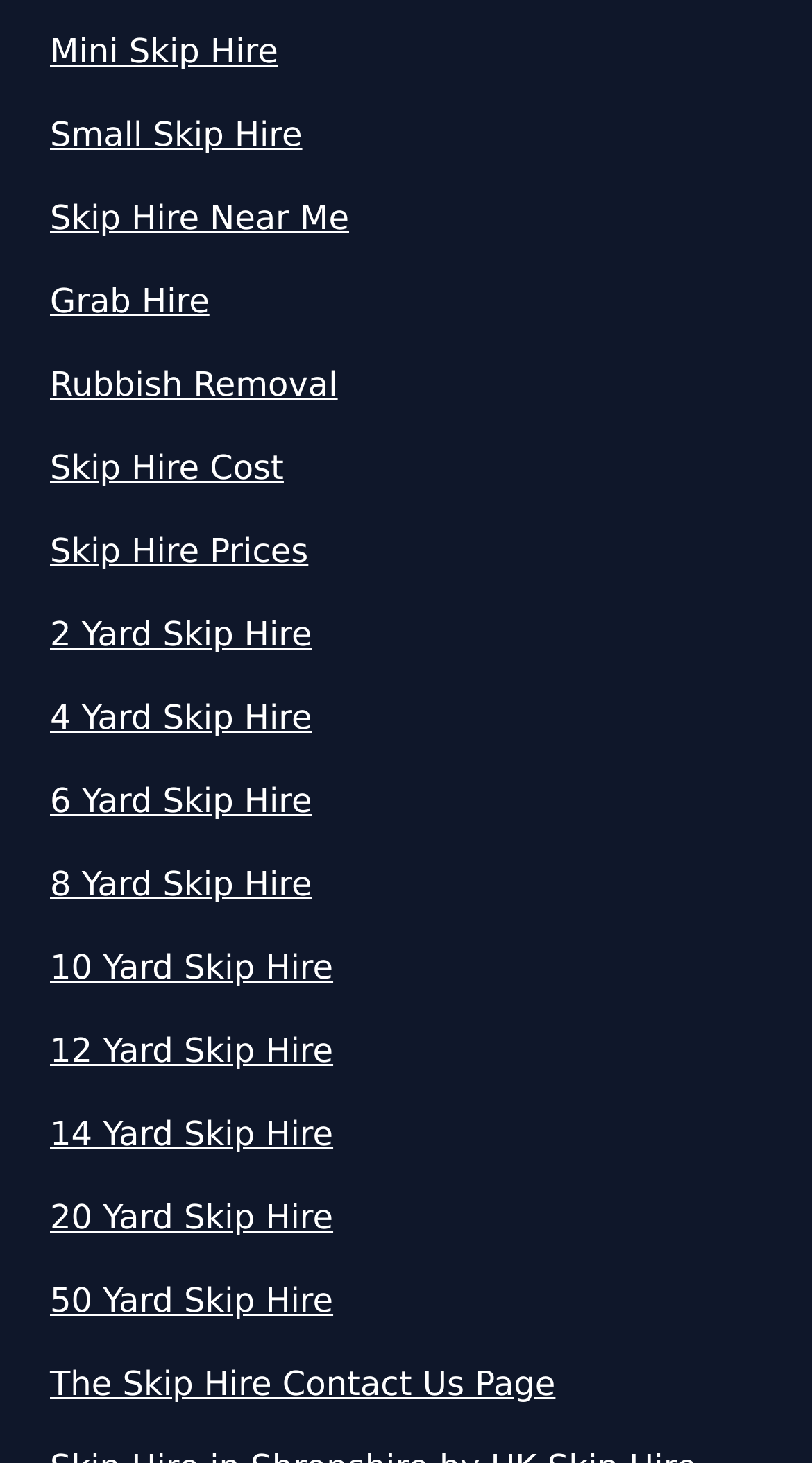Please provide the bounding box coordinates for the element that needs to be clicked to perform the following instruction: "View 4 Yard Skip Hire options". The coordinates should be given as four float numbers between 0 and 1, i.e., [left, top, right, bottom].

[0.062, 0.36, 0.938, 0.394]